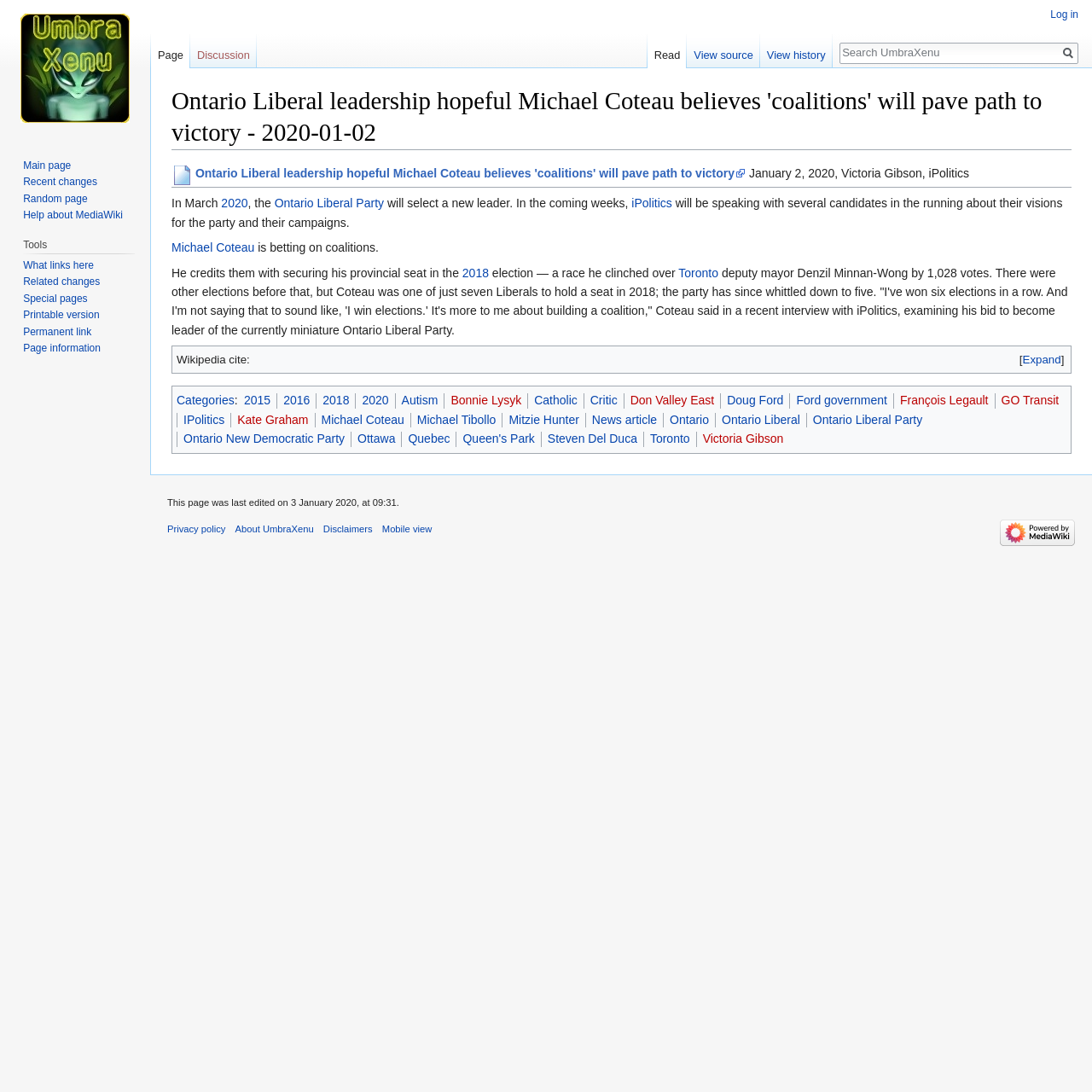Give a one-word or short phrase answer to this question: 
What is the date of the article?

January 2, 2020